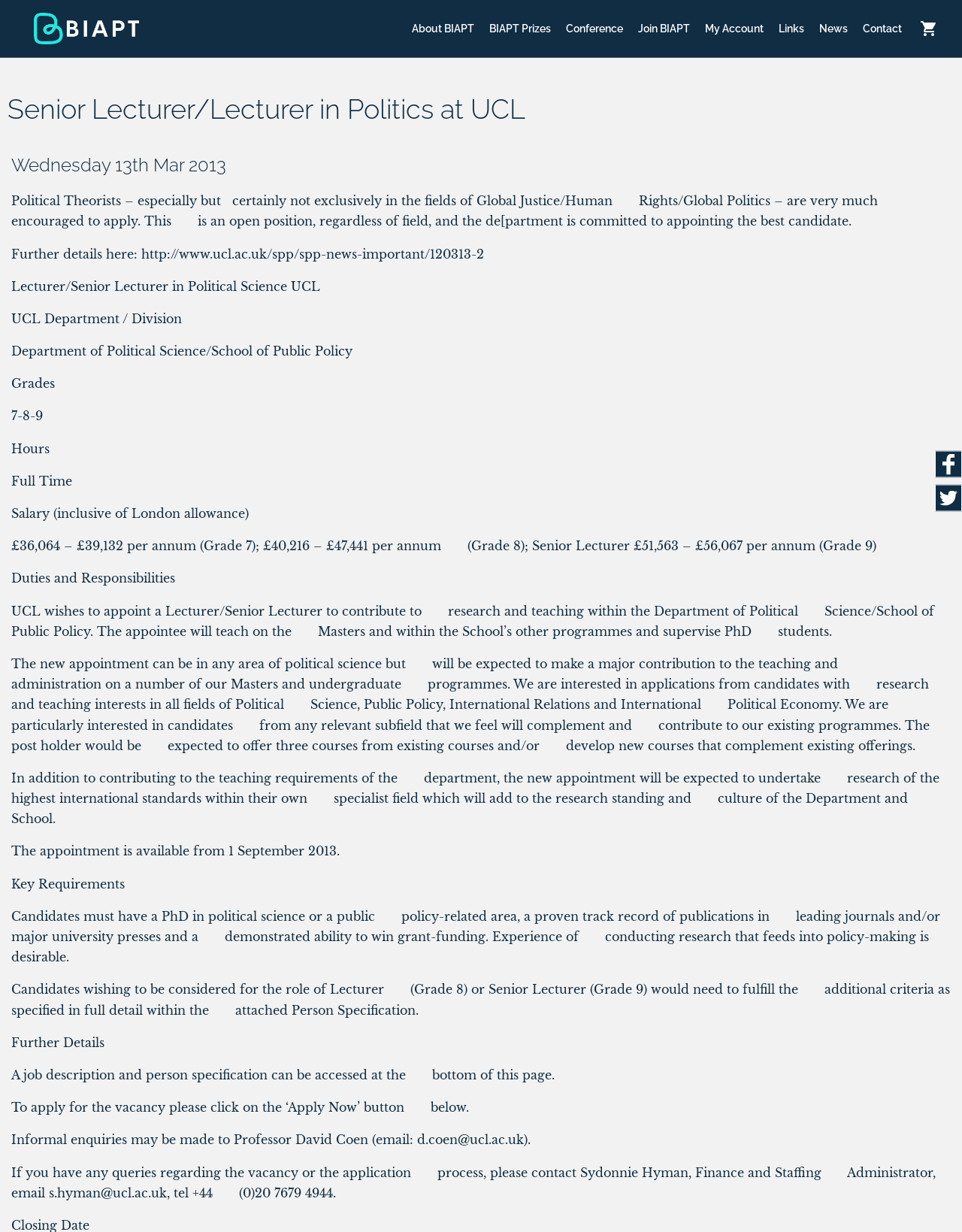Extract the heading text from the webpage.

Senior Lecturer/Lecturer in Politics at UCL